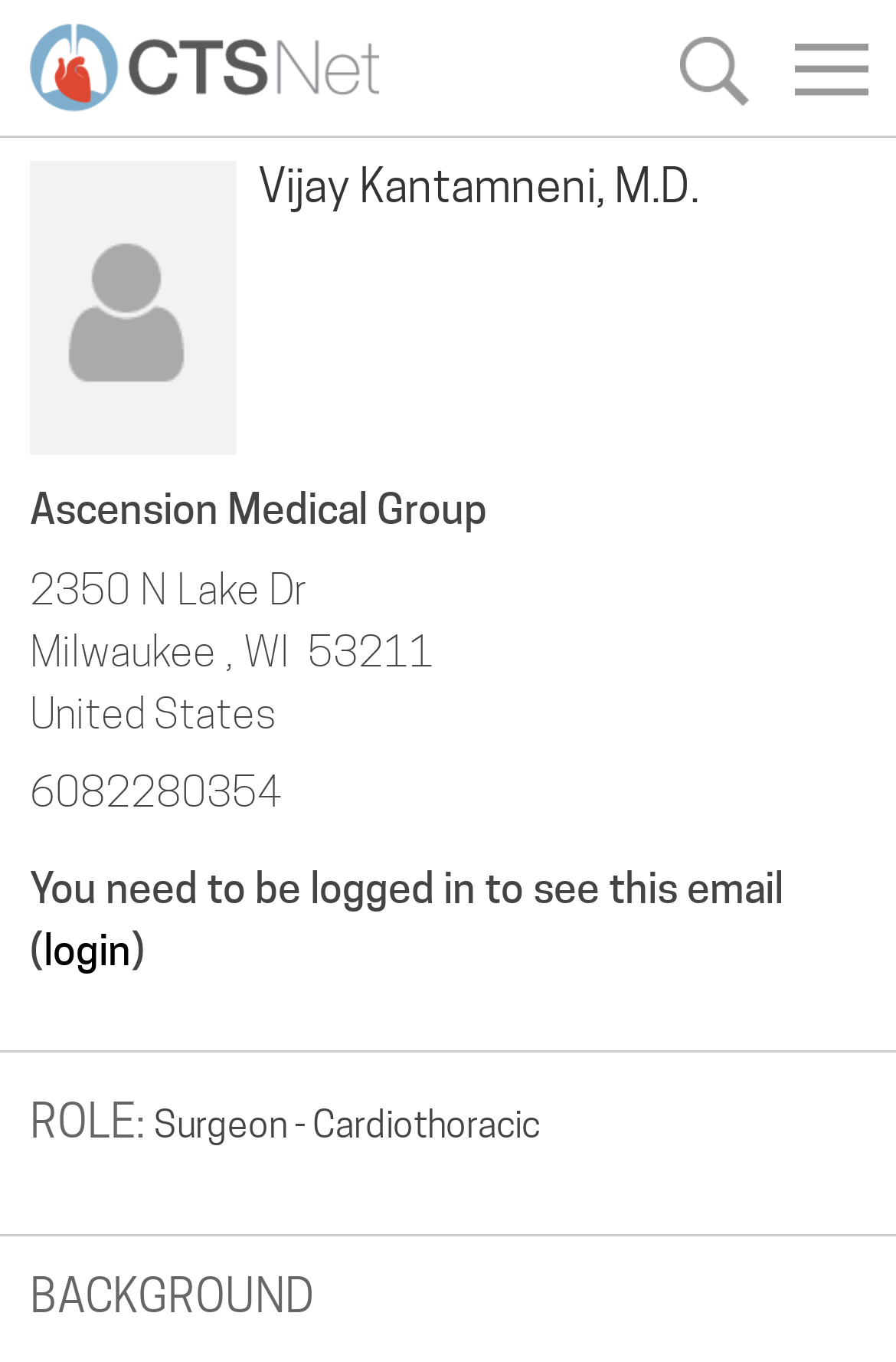Determine the bounding box coordinates for the UI element with the following description: "Skip to main content". The coordinates should be four float numbers between 0 and 1, represented as [left, top, right, bottom].

[0.0, 0.0, 0.379, 0.002]